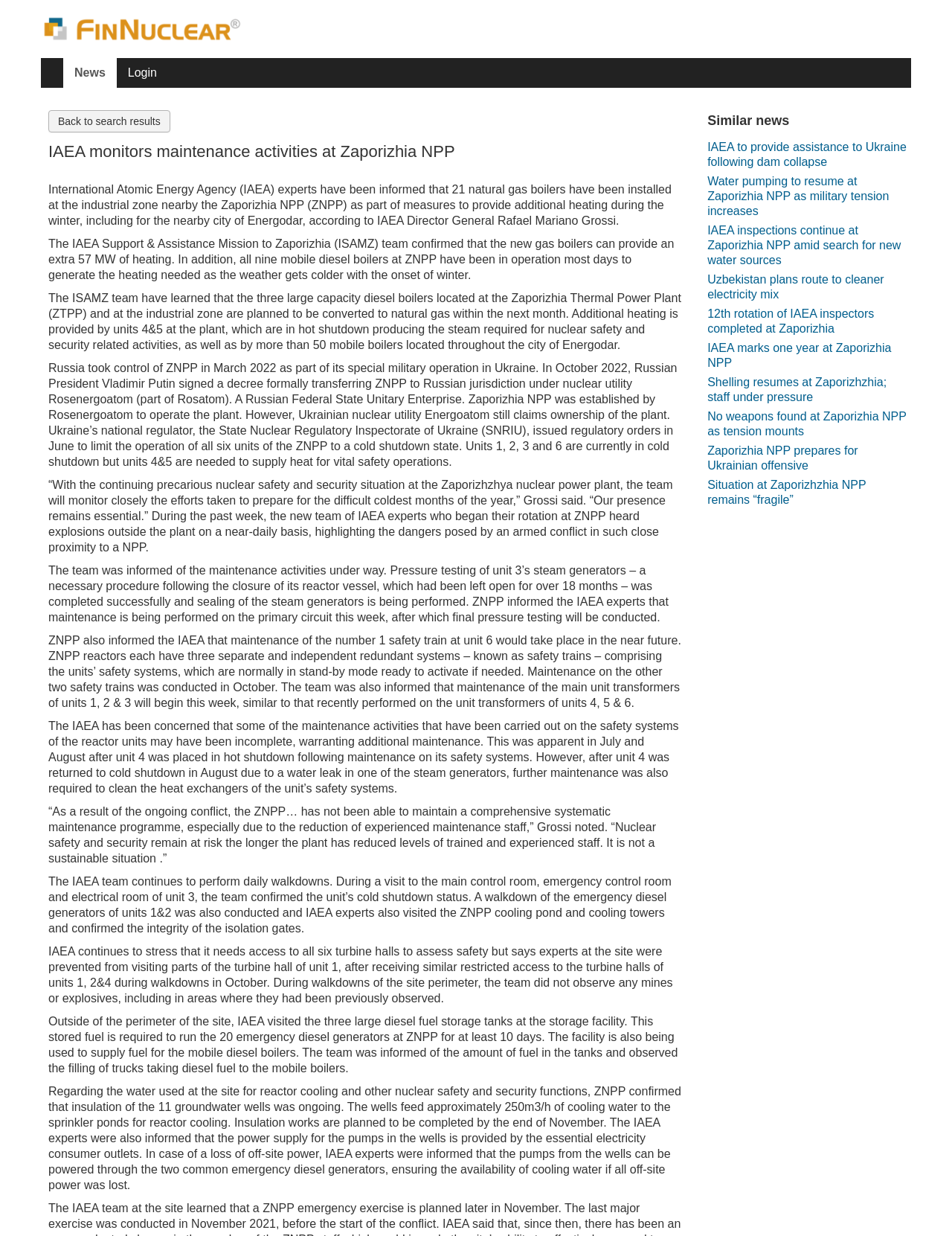Please identify the bounding box coordinates of the region to click in order to complete the given instruction: "Click on the 'News' link". The coordinates should be four float numbers between 0 and 1, i.e., [left, top, right, bottom].

[0.066, 0.047, 0.122, 0.071]